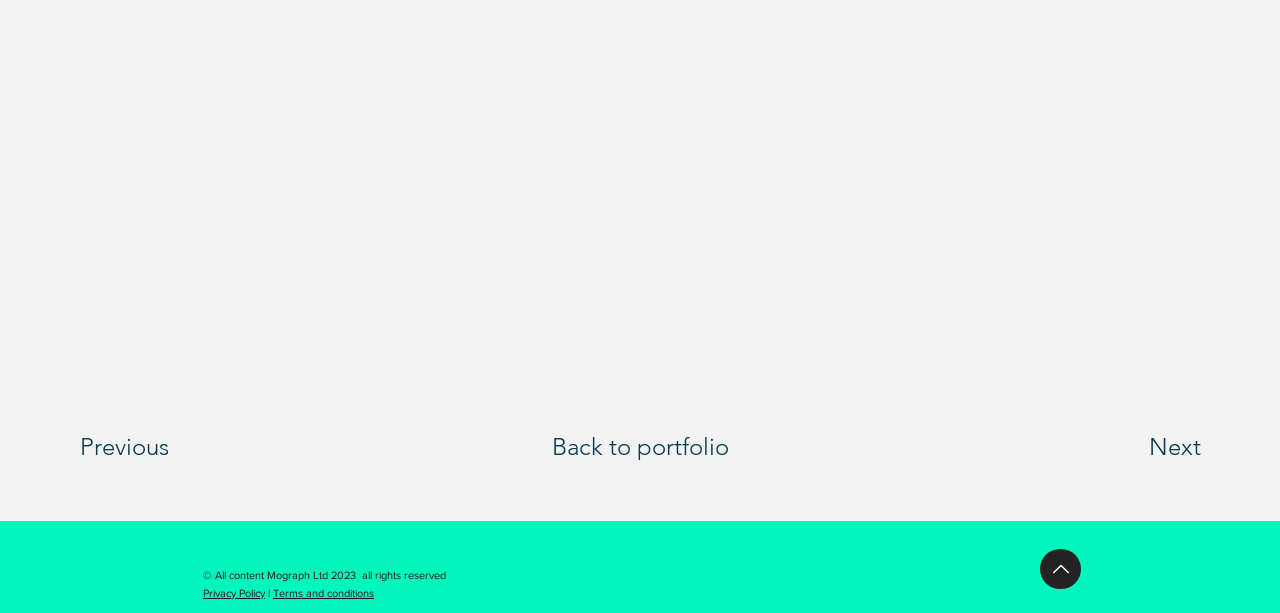Kindly determine the bounding box coordinates for the area that needs to be clicked to execute this instruction: "View terms and conditions".

[0.213, 0.957, 0.292, 0.977]